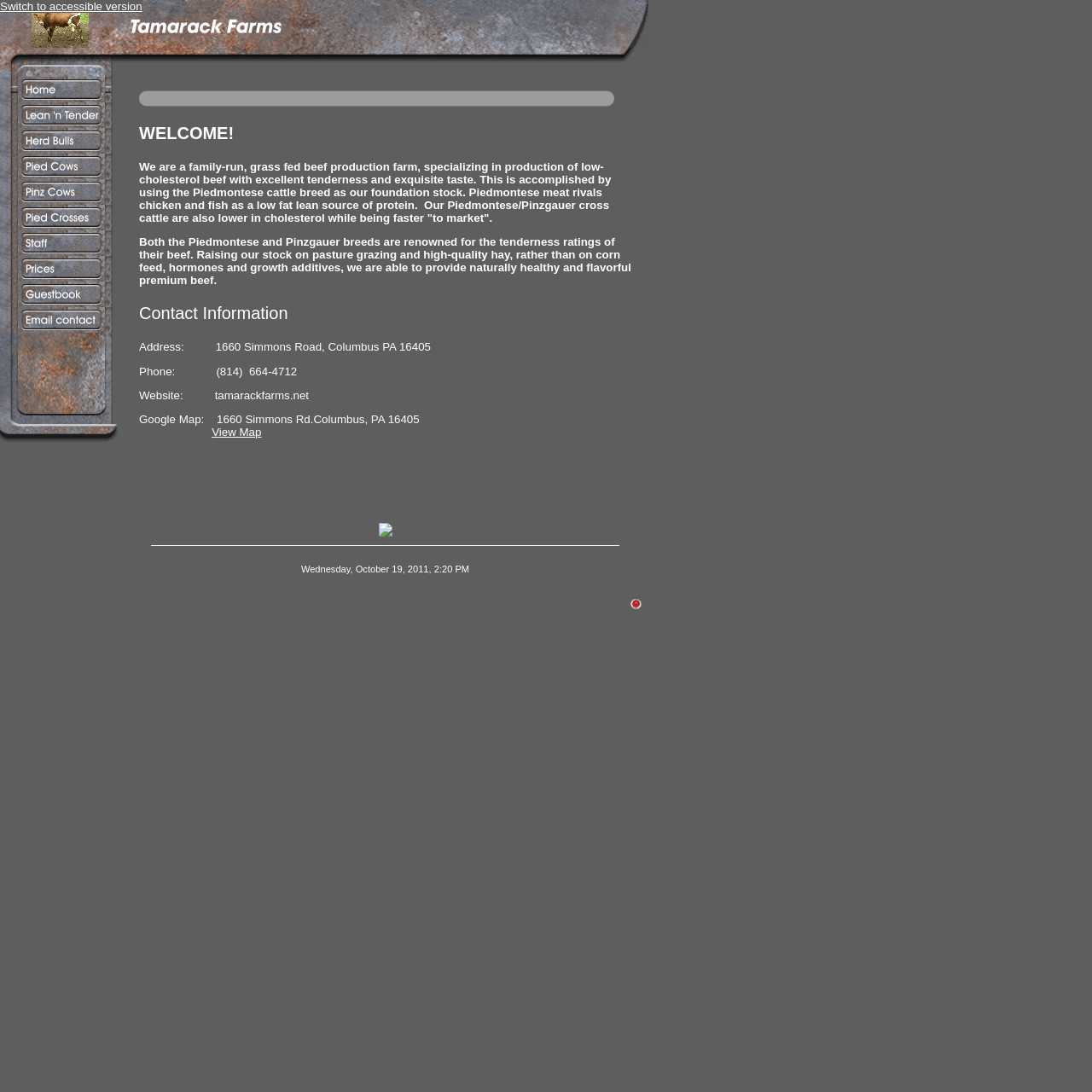Respond to the question below with a concise word or phrase:
What is the address of Tamarack Farms?

1660 Simmons Road, Columbus PA 16405